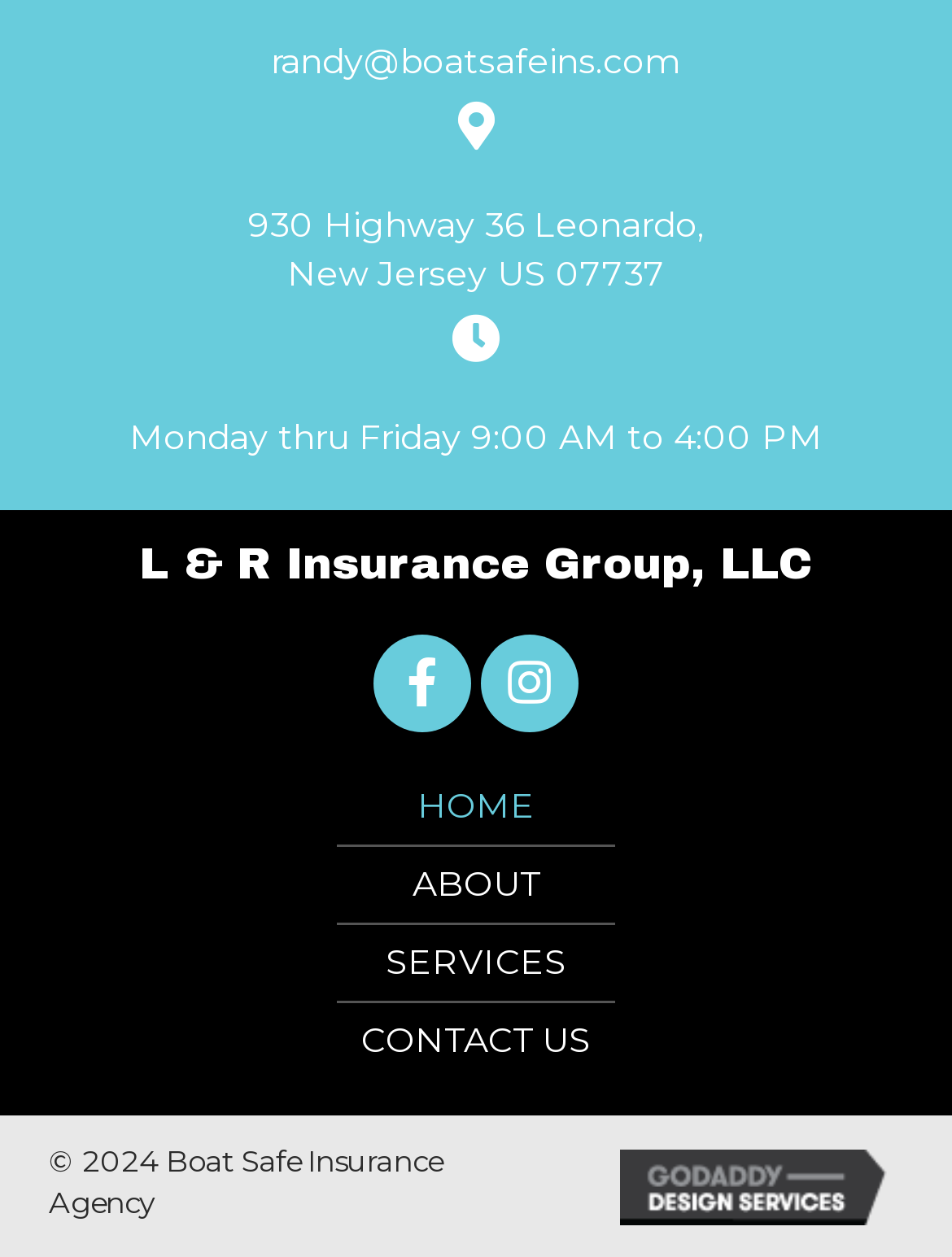What is the copyright year of the webpage?
Answer the question with a single word or phrase by looking at the picture.

2024